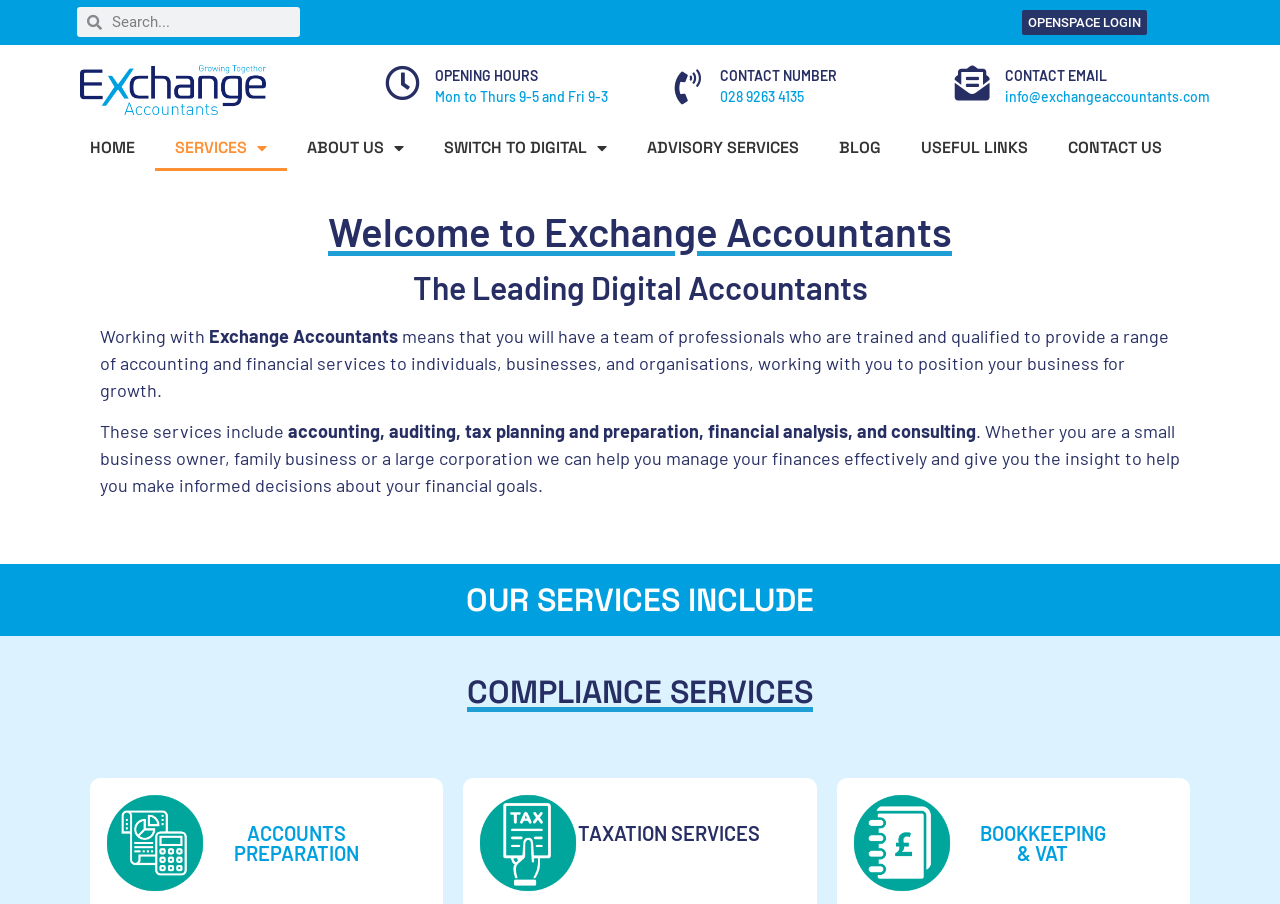Could you highlight the region that needs to be clicked to execute the instruction: "search for something"?

[0.06, 0.008, 0.235, 0.041]